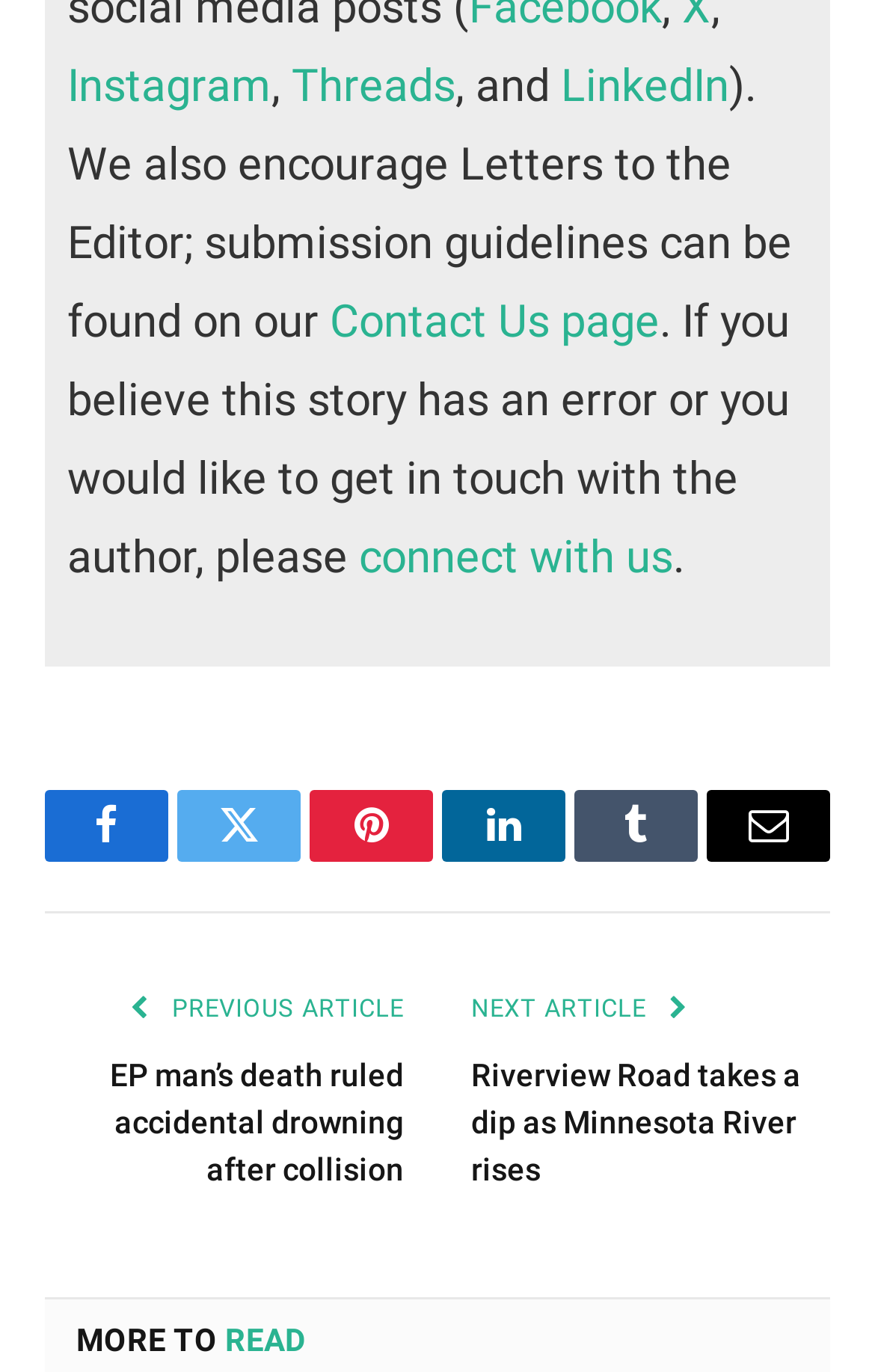Give a concise answer using one word or a phrase to the following question:
How many social media links are there?

6